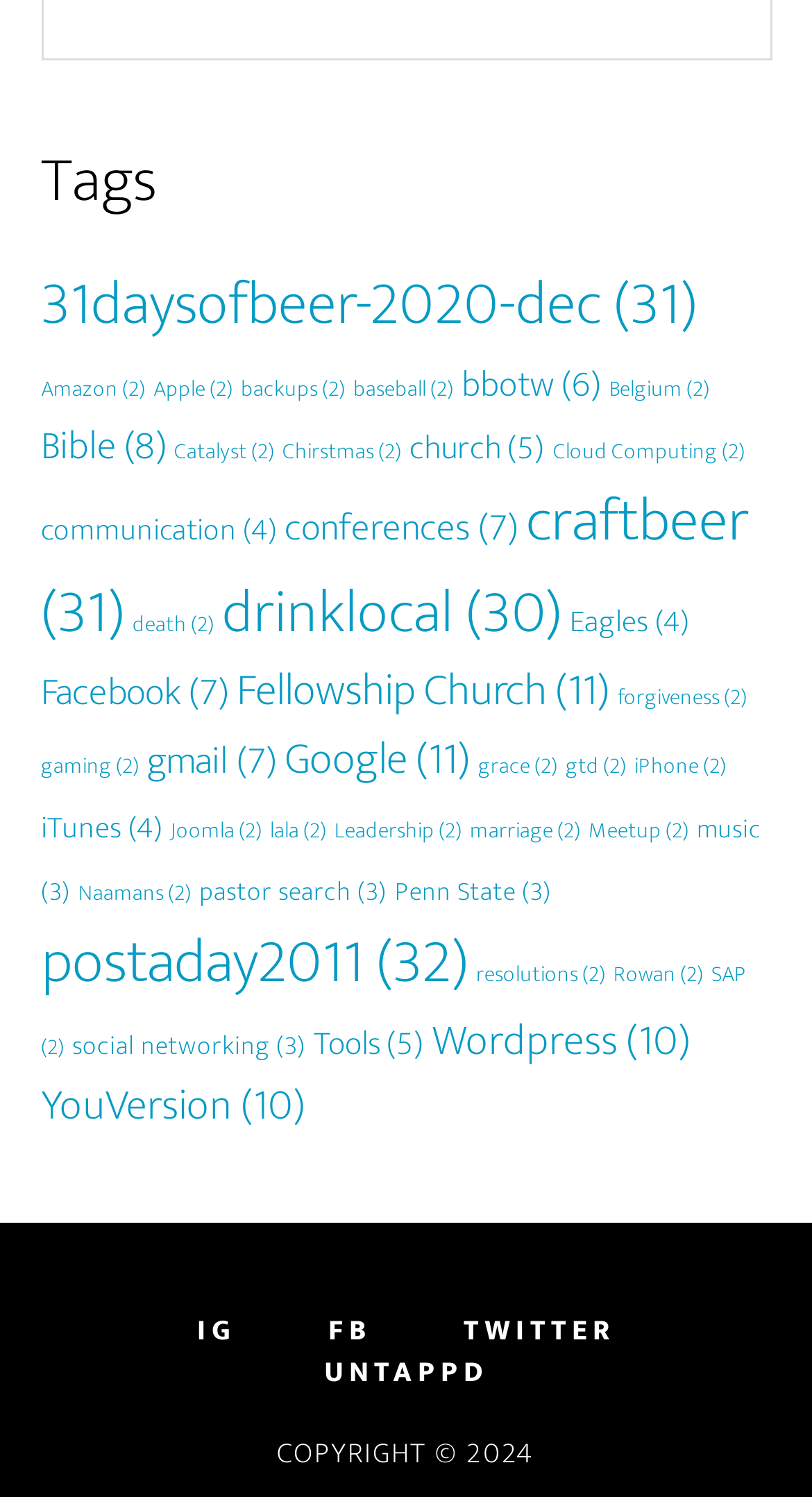Please identify the bounding box coordinates of the clickable region that I should interact with to perform the following instruction: "View the 'Bible' category". The coordinates should be expressed as four float numbers between 0 and 1, i.e., [left, top, right, bottom].

[0.05, 0.275, 0.204, 0.32]